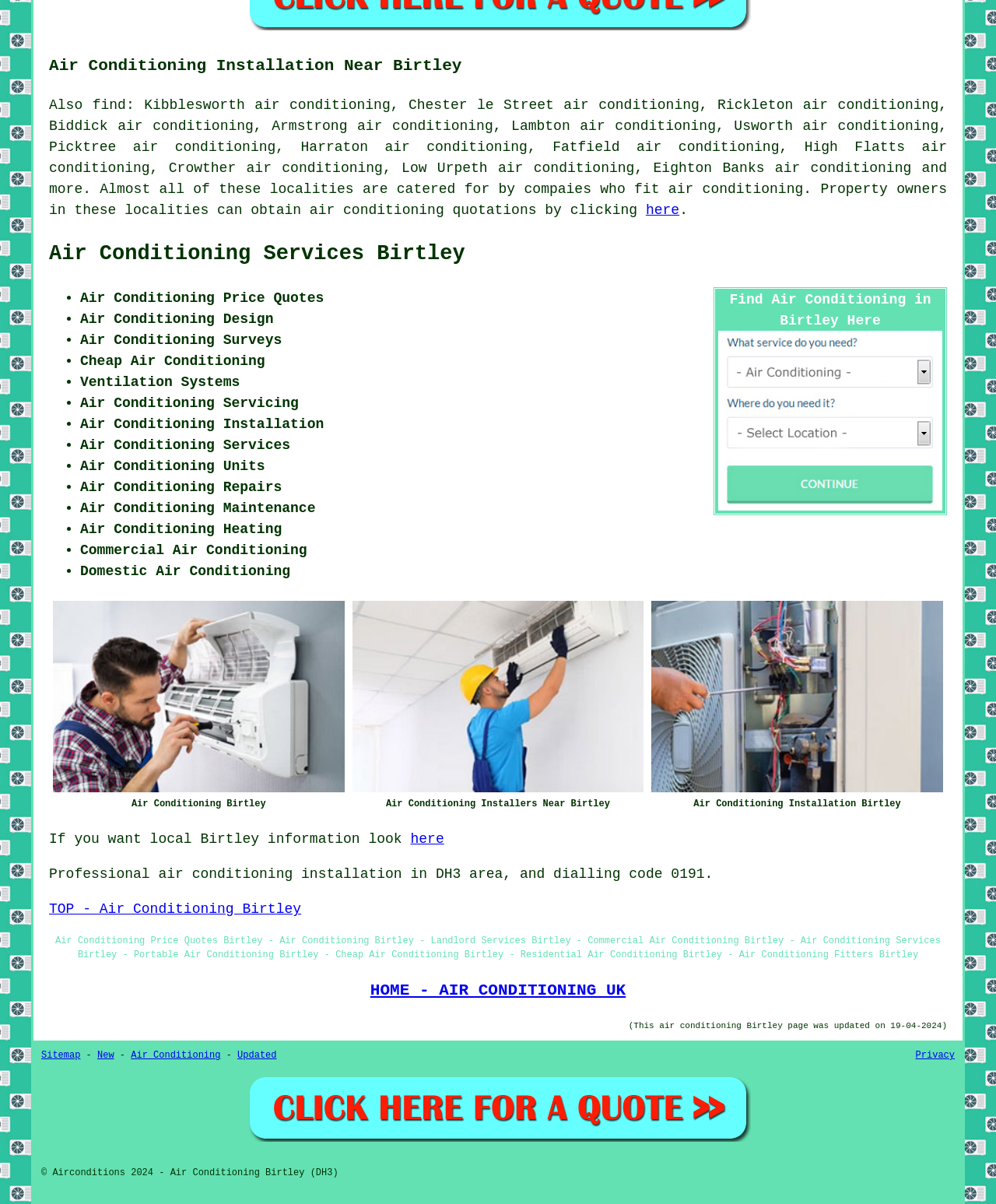Provide a one-word or brief phrase answer to the question:
When was this webpage last updated?

19-04-2024